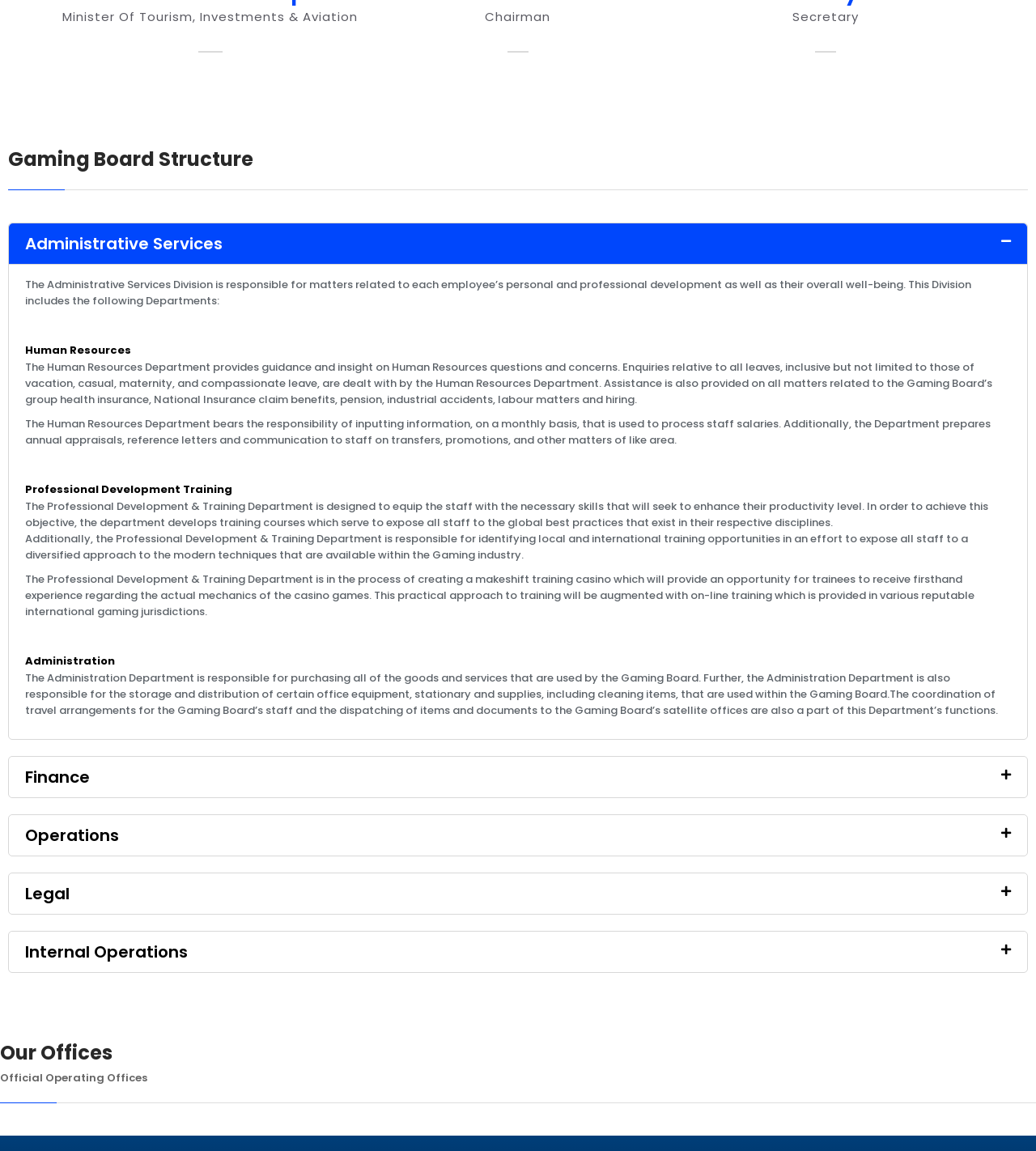Highlight the bounding box coordinates of the element you need to click to perform the following instruction: "Go to Our Offices."

[0.0, 0.902, 1.0, 0.927]